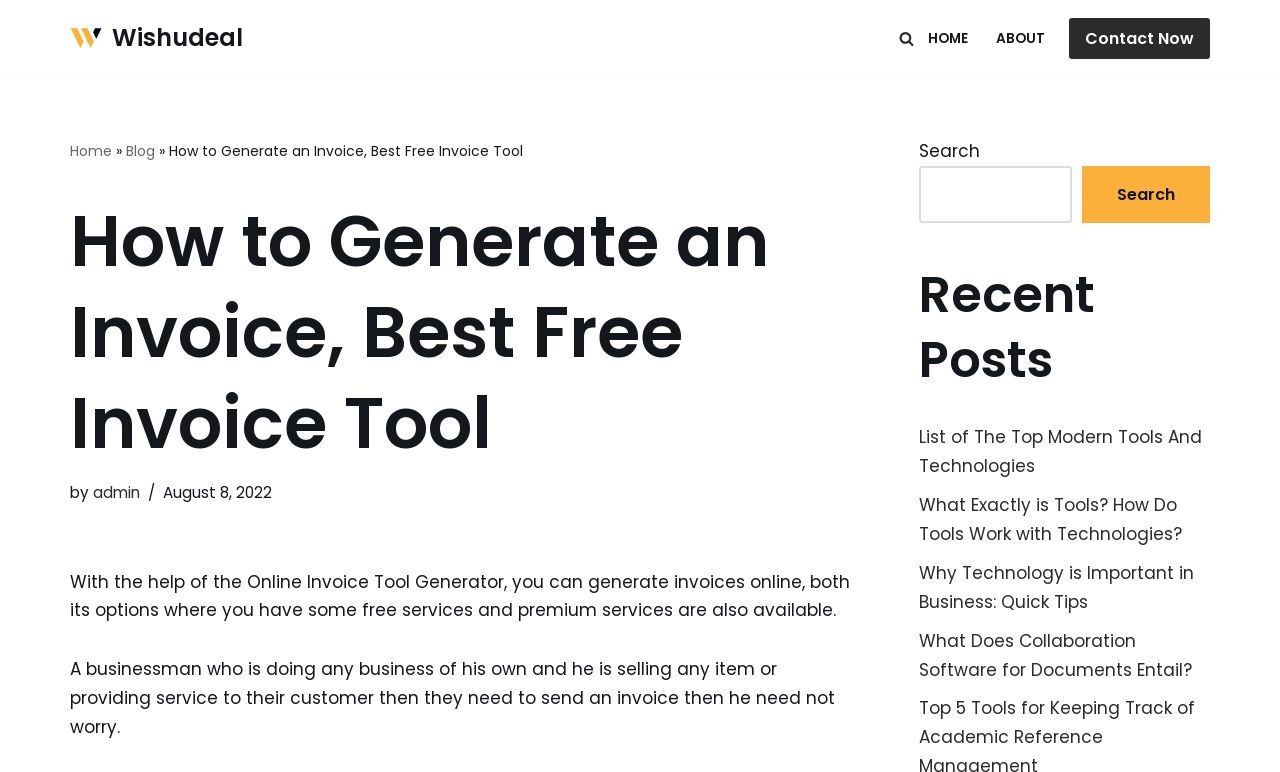Locate the bounding box coordinates of the area you need to click to fulfill this instruction: 'Go to the home page'. The coordinates must be in the form of four float numbers ranging from 0 to 1: [left, top, right, bottom].

[0.055, 0.182, 0.088, 0.208]